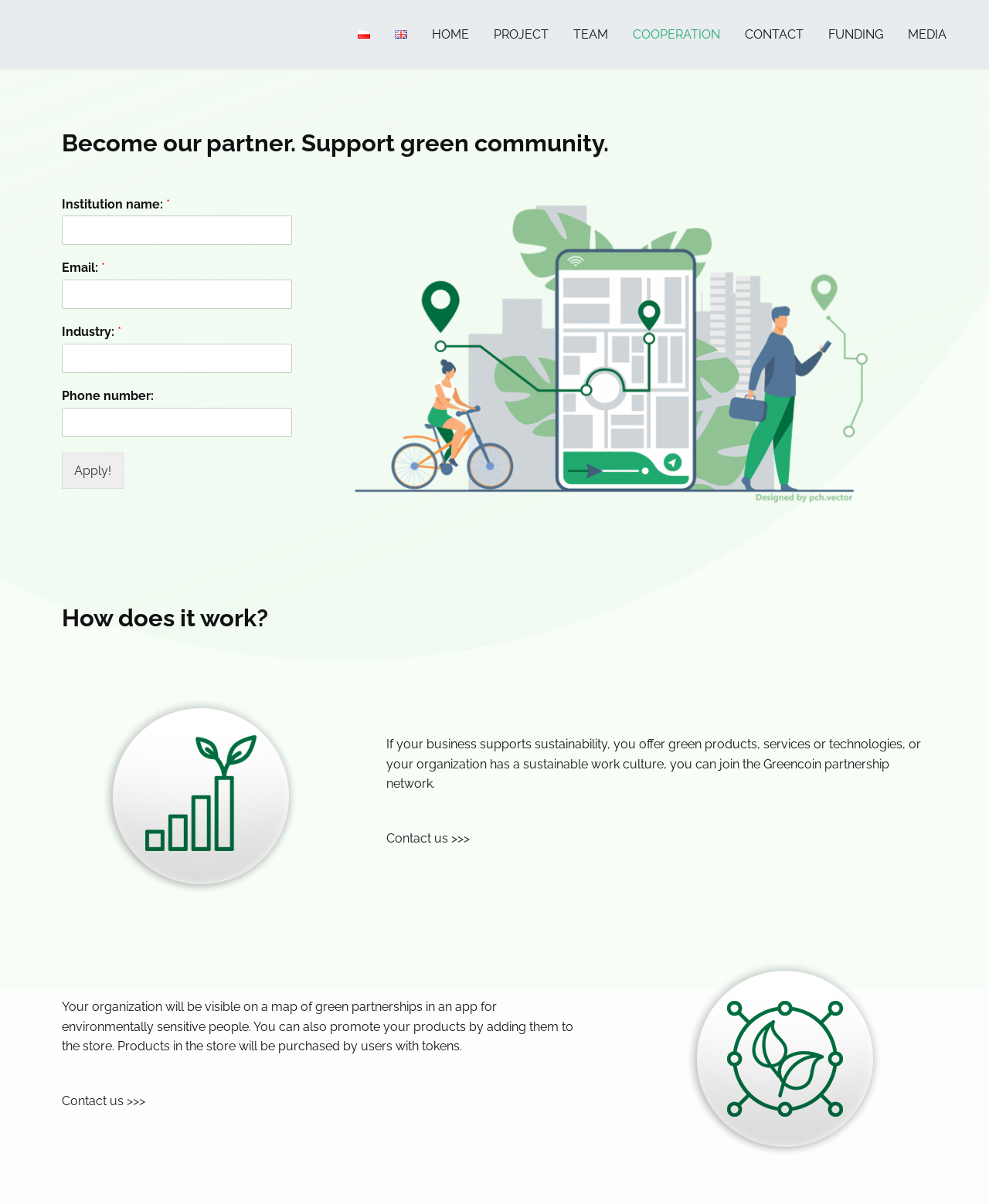Using the element description provided, determine the bounding box coordinates in the format (top-left x, top-left y, bottom-right x, bottom-right y). Ensure that all values are floating point numbers between 0 and 1. Element description: parent_node: Institution name: * name="wpforms[fields][9]"

[0.062, 0.179, 0.296, 0.204]